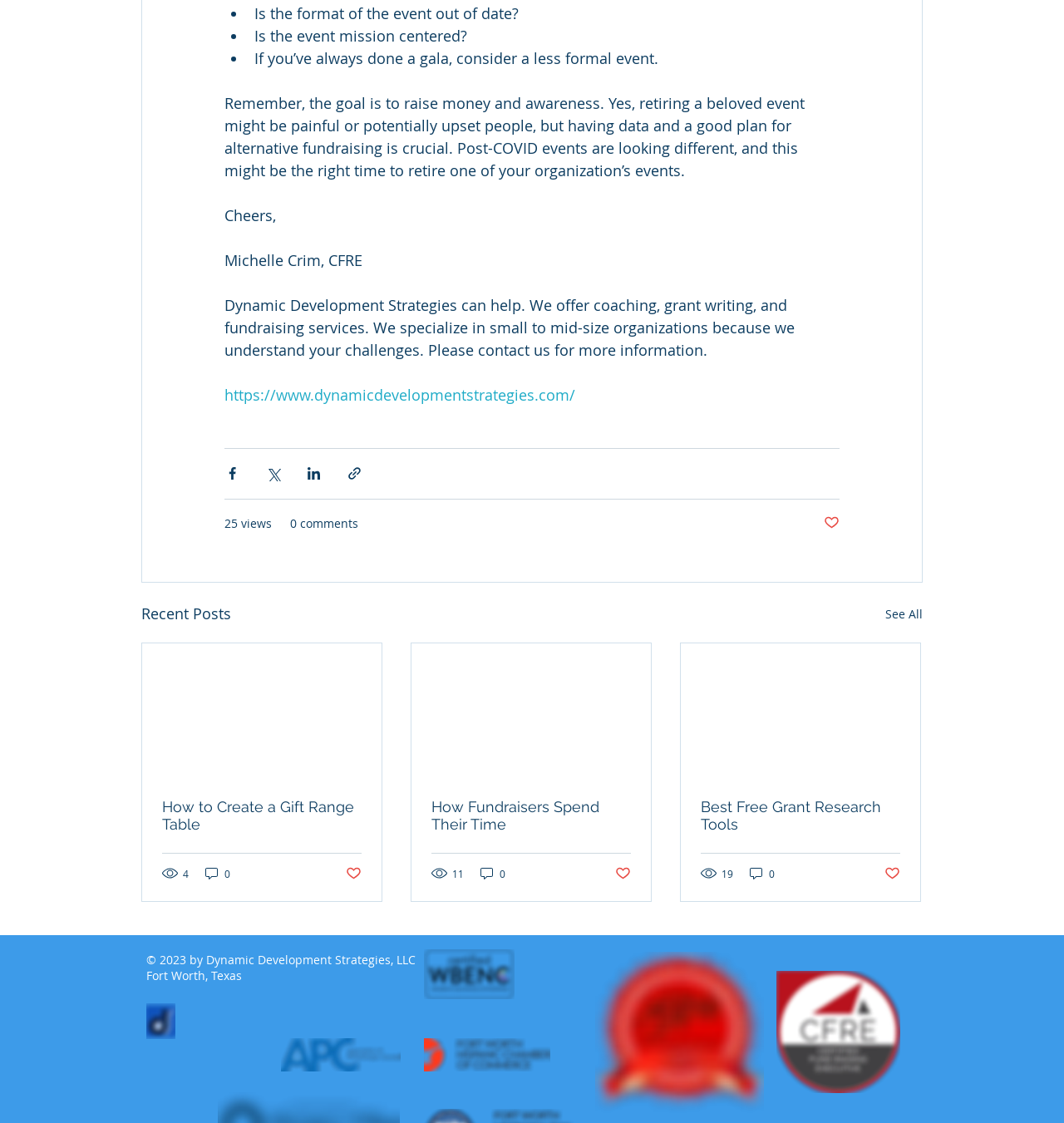Highlight the bounding box coordinates of the region I should click on to meet the following instruction: "Read the article 'How to Create a Gift Range Table'".

[0.152, 0.71, 0.34, 0.741]